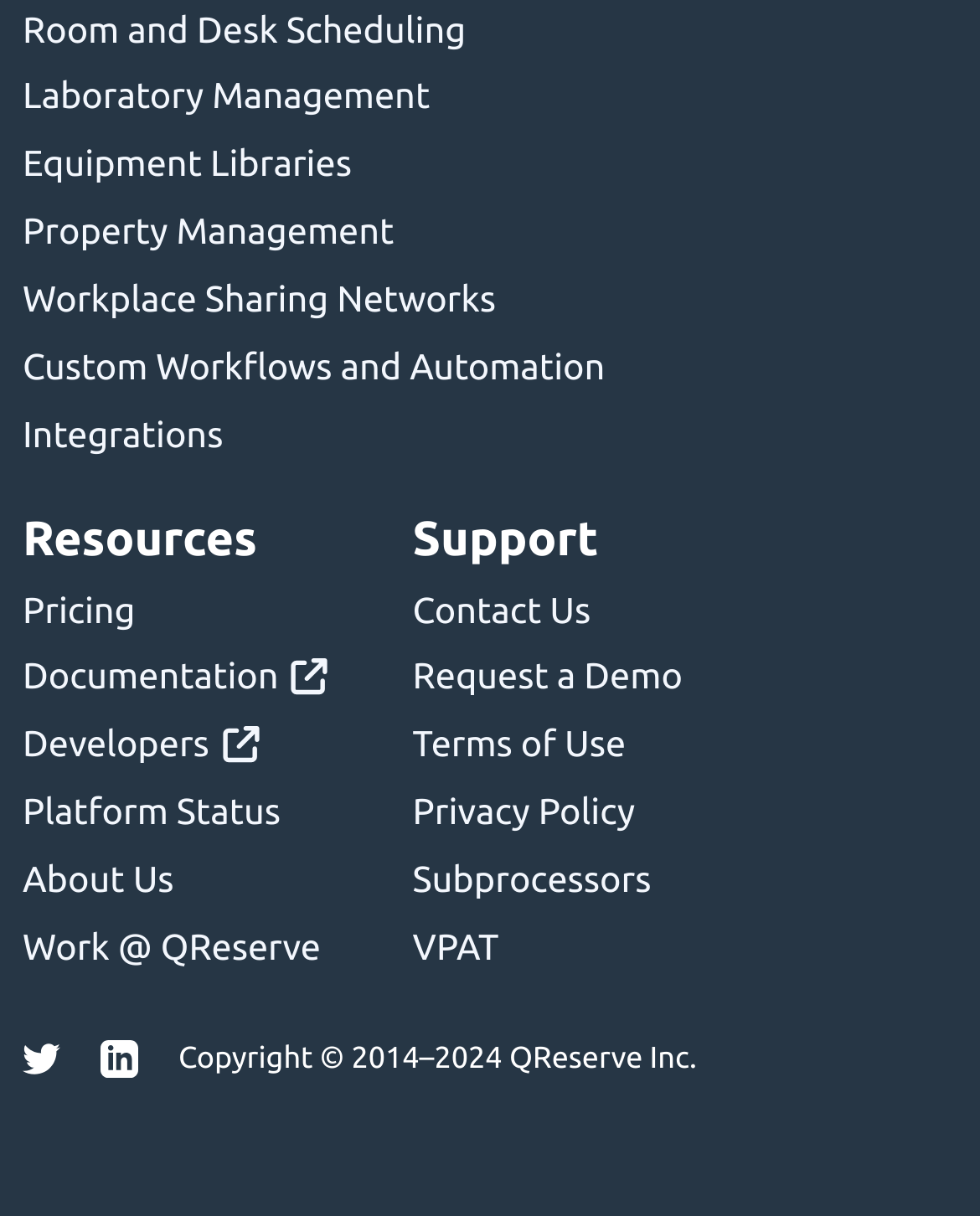Please identify the coordinates of the bounding box for the clickable region that will accomplish this instruction: "Learn about laboratory management".

[0.023, 0.063, 0.439, 0.096]